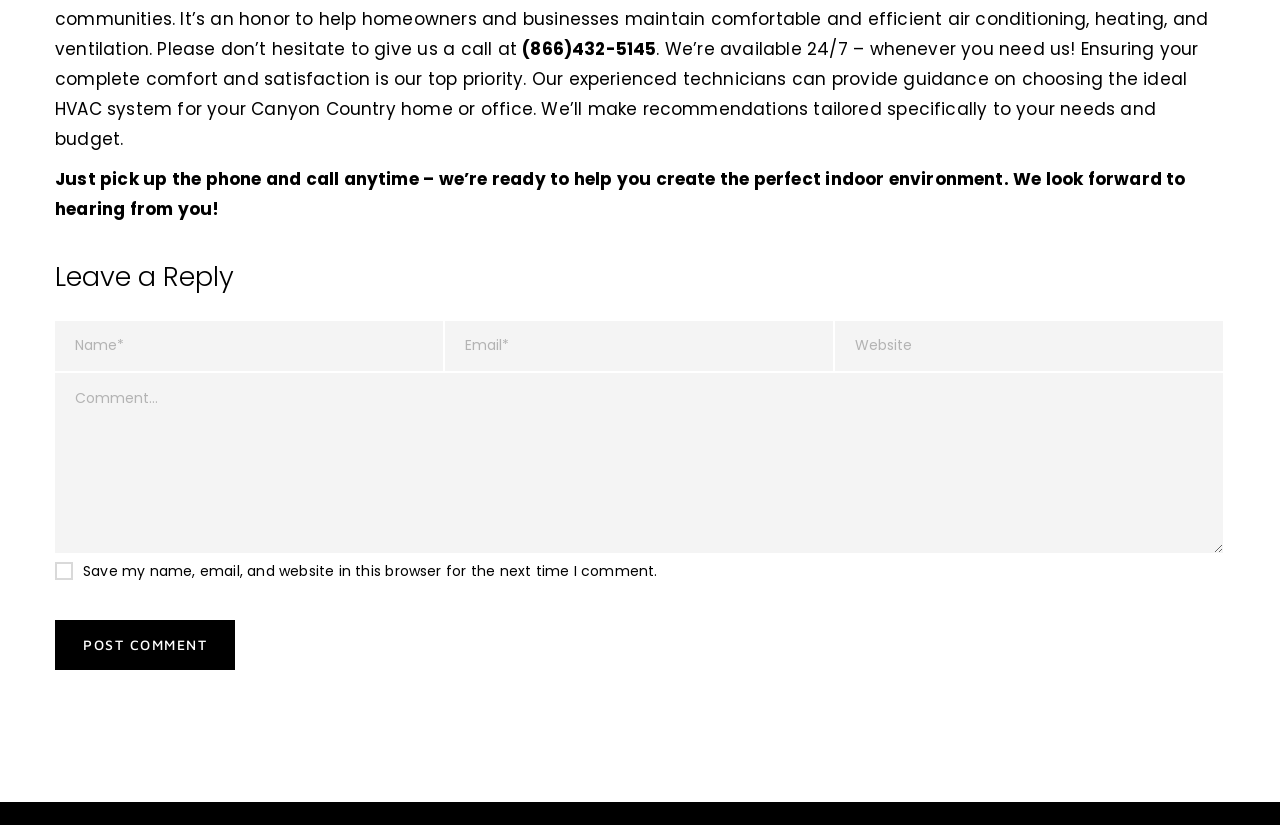Bounding box coordinates must be specified in the format (top-left x, top-left y, bottom-right x, bottom-right y). All values should be floating point numbers between 0 and 1. What are the bounding box coordinates of the UI element described as: name="submit" value="Post comment"

[0.043, 0.751, 0.184, 0.812]